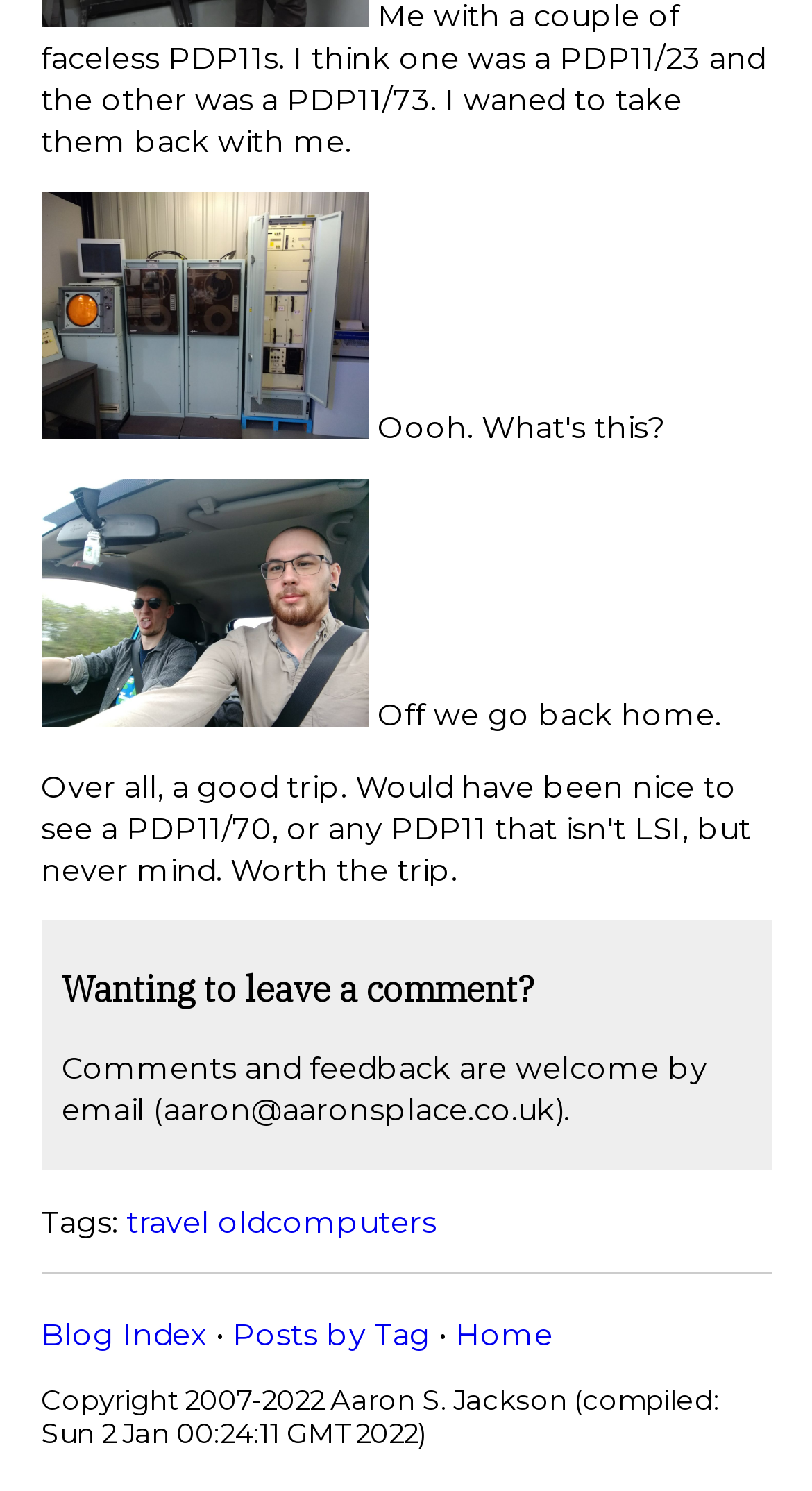What is the author's email address?
Using the visual information, reply with a single word or short phrase.

aaron@aaronsplace.co.uk